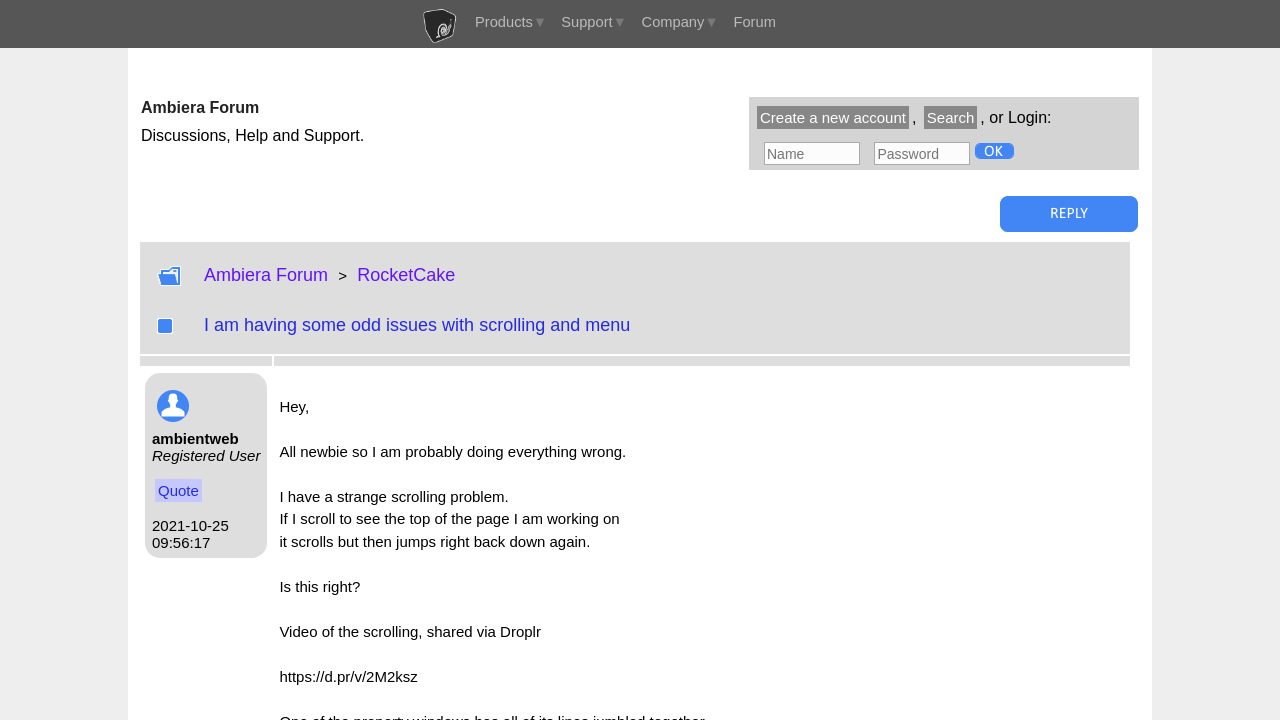Identify the bounding box of the UI component described as: "Create a new account".

[0.591, 0.147, 0.71, 0.179]